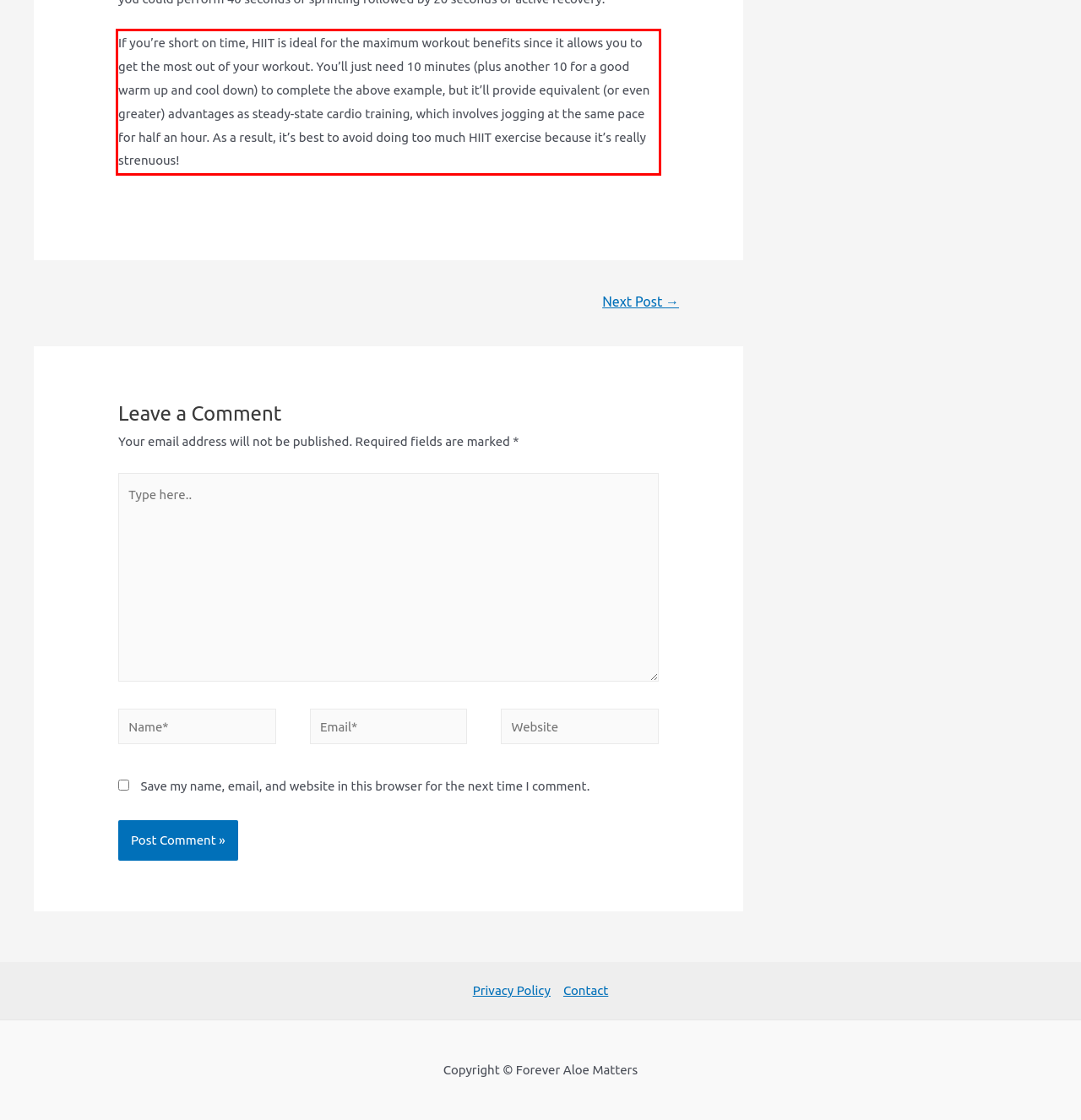Given a screenshot of a webpage, locate the red bounding box and extract the text it encloses.

If you’re short on time, HIIT is ideal for the maximum workout benefits since it allows you to get the most out of your workout. You’ll just need 10 minutes (plus another 10 for a good warm up and cool down) to complete the above example, but it’ll provide equivalent (or even greater) advantages as steady-state cardio training, which involves jogging at the same pace for half an hour. As a result, it’s best to avoid doing too much HIIT exercise because it’s really strenuous!